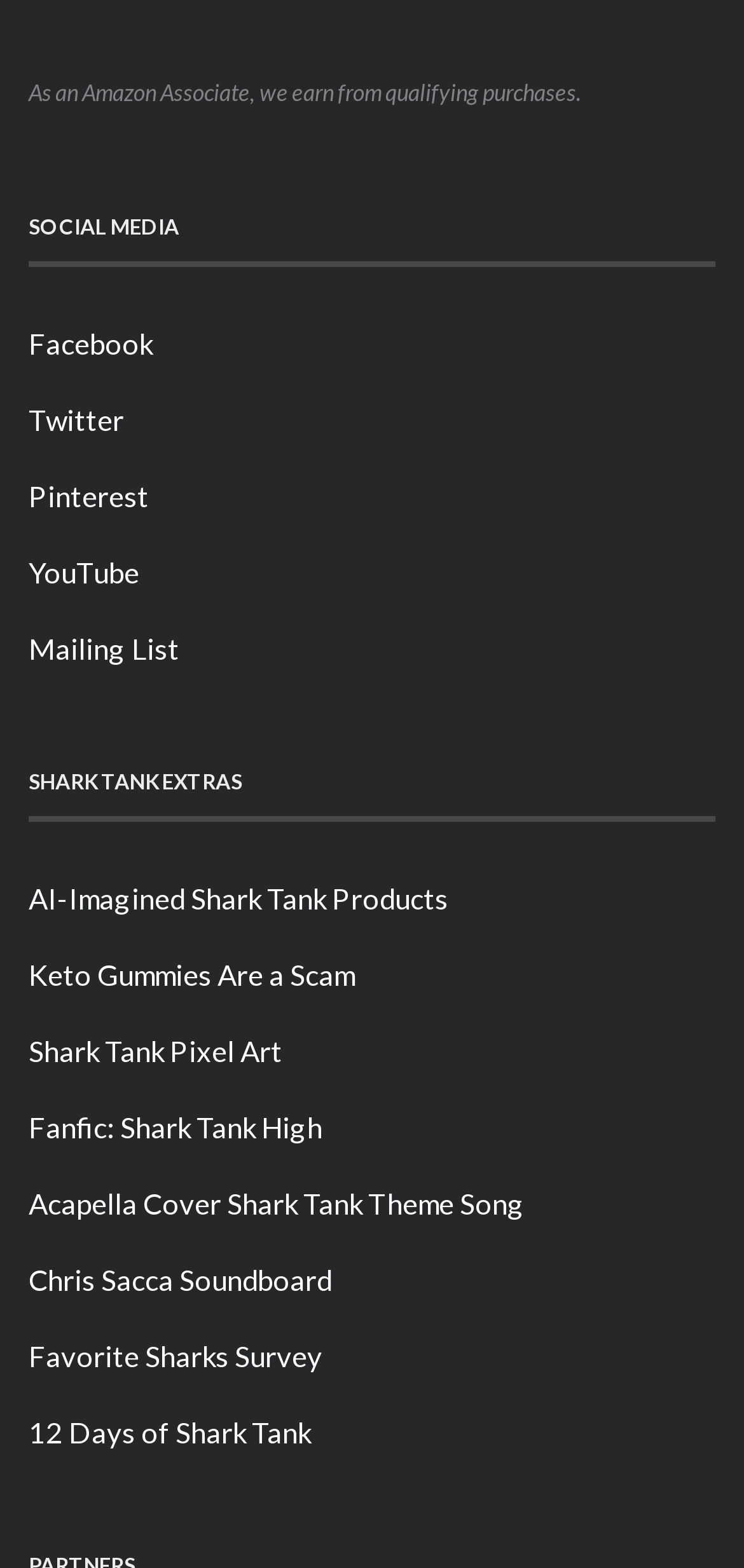Specify the bounding box coordinates of the region I need to click to perform the following instruction: "Watch Acapella Cover Shark Tank Theme Song". The coordinates must be four float numbers in the range of 0 to 1, i.e., [left, top, right, bottom].

[0.038, 0.756, 0.705, 0.778]